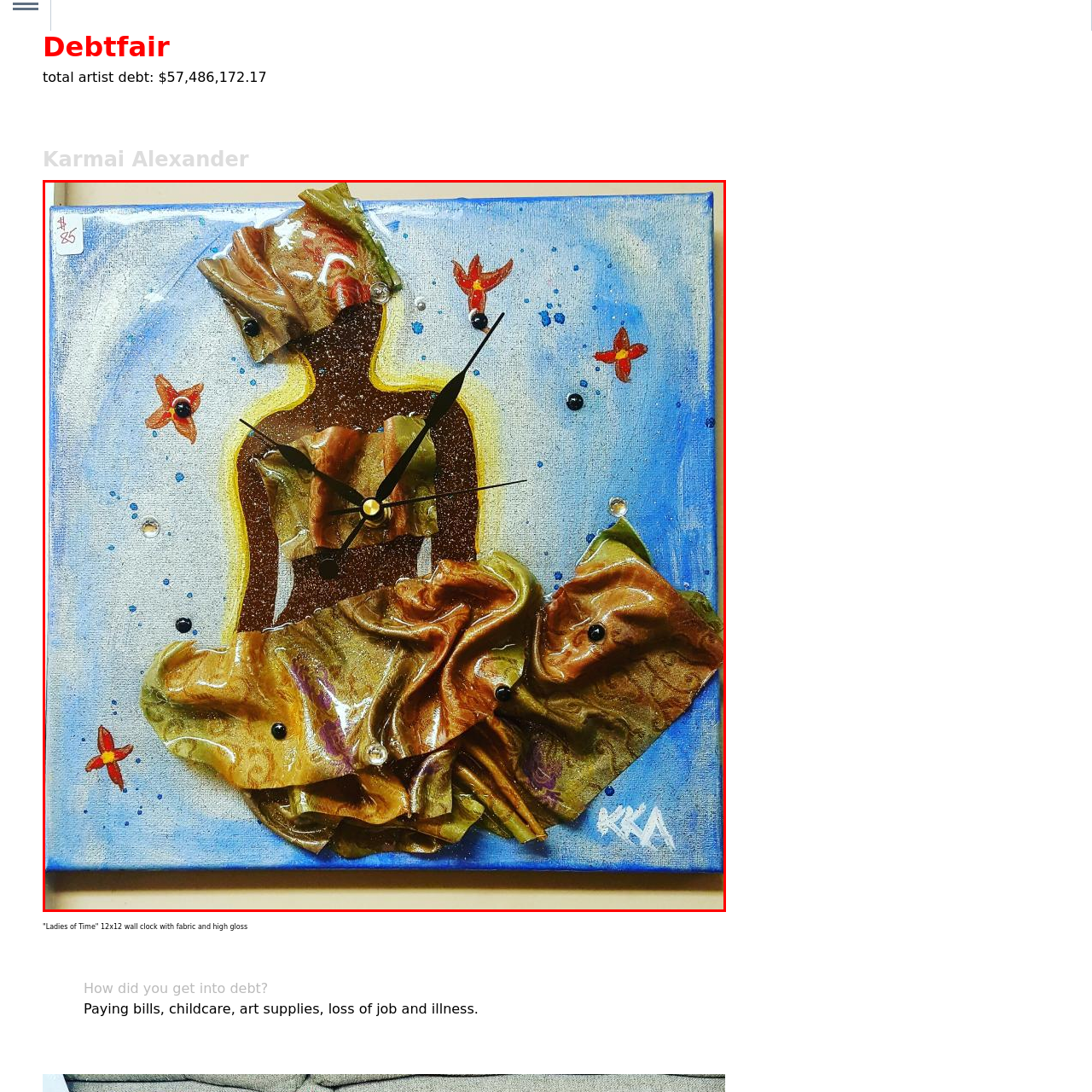Analyze the content inside the red box, What is the dominant color of the background? Provide a short answer using a single word or phrase.

Blue